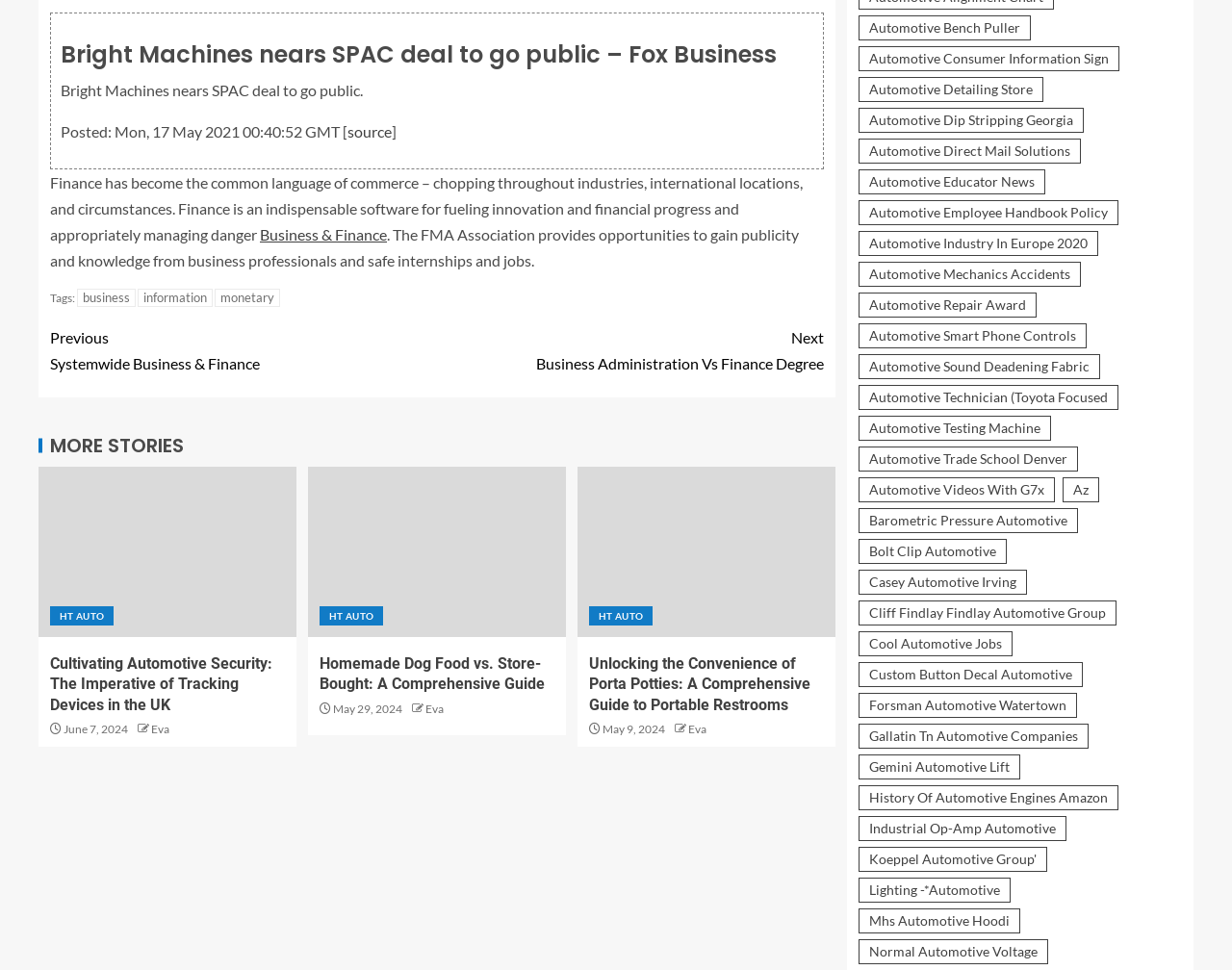What is the purpose of the 'Continue Reading' button?
Answer with a single word or phrase by referring to the visual content.

To read more of the article